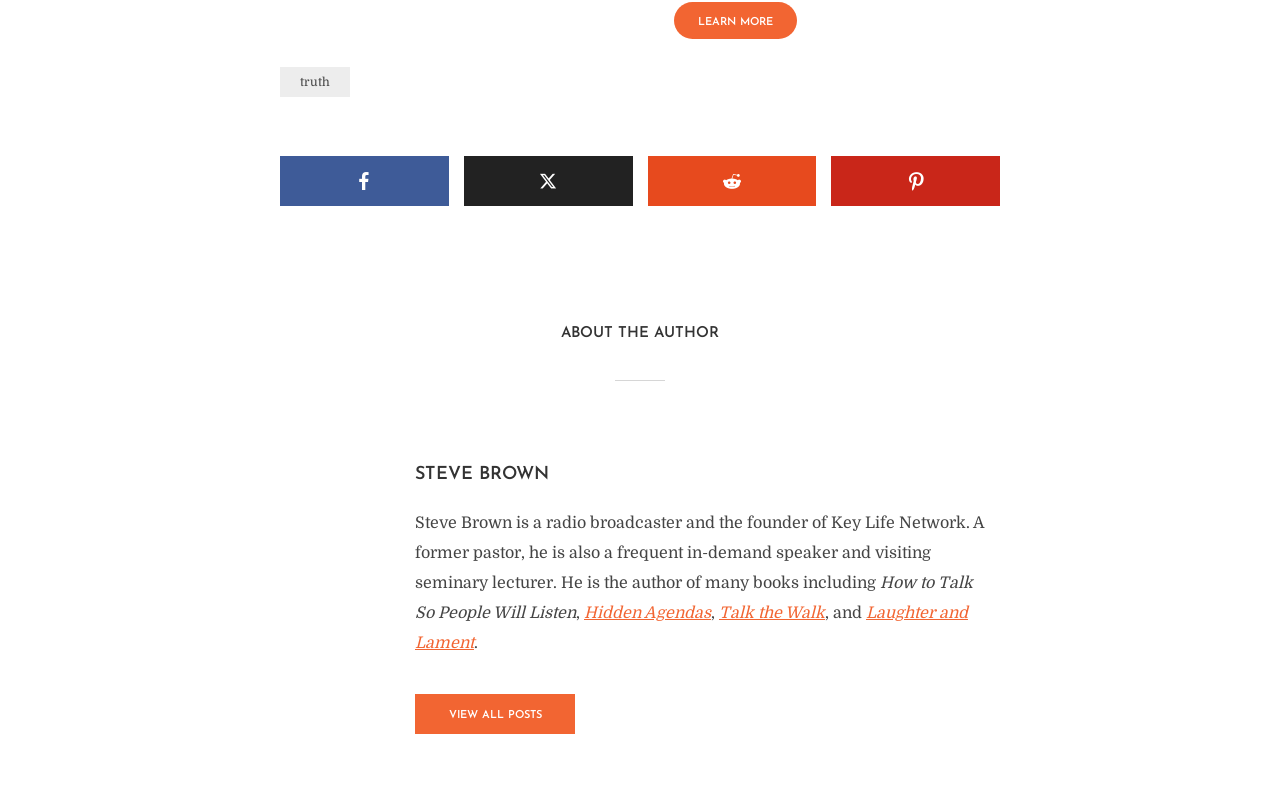How many books are mentioned on this webpage?
Carefully analyze the image and provide a thorough answer to the question.

The answer can be found by counting the number of book titles mentioned on the webpage, which are 'How to Talk So People Will Listen', 'Hidden Agendas', 'Talk the Walk', and 'Laughter and Lament'.